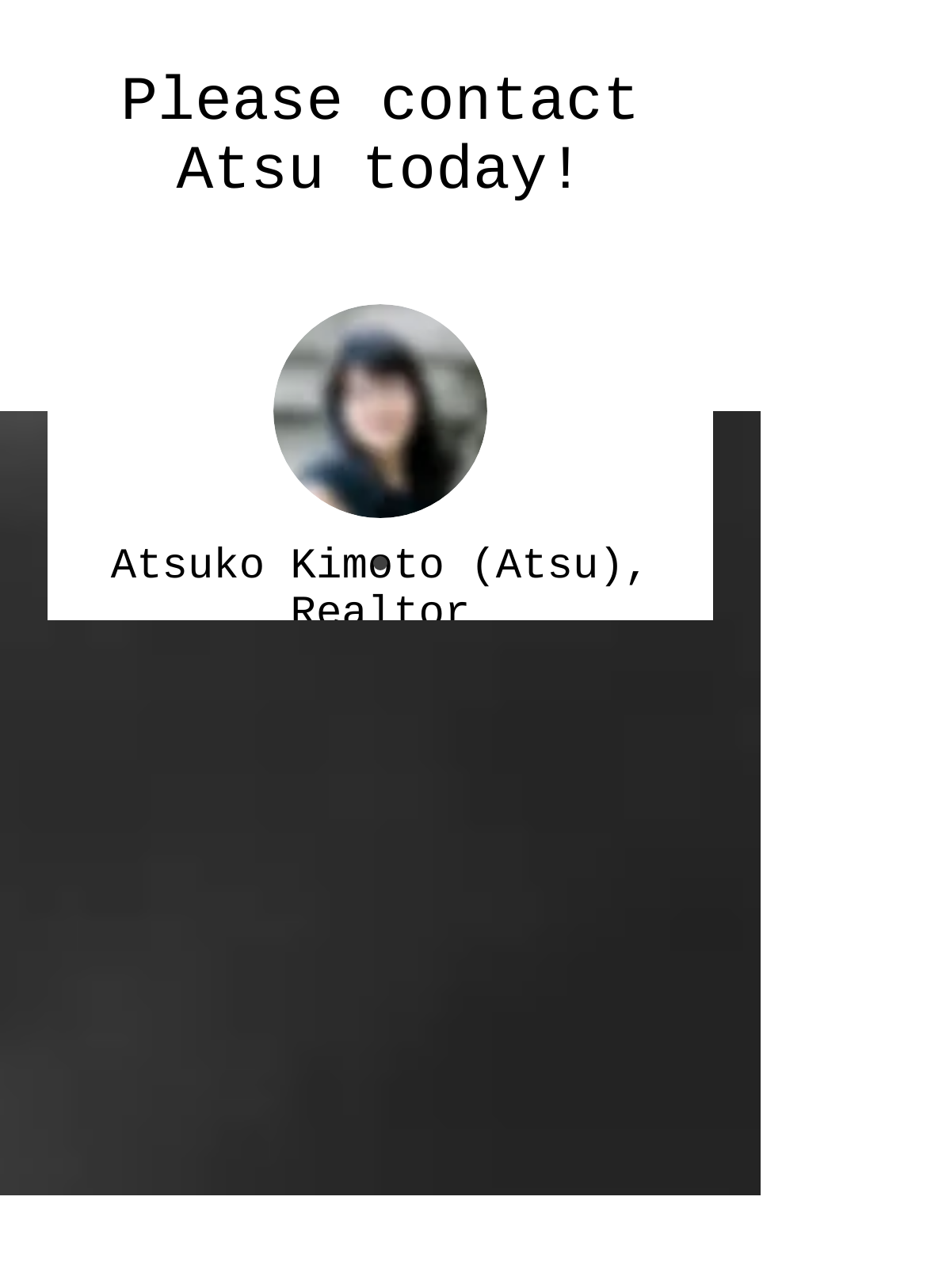Give a one-word or short phrase answer to the question: 
What is the image above the slideshow?

Parallel Lines